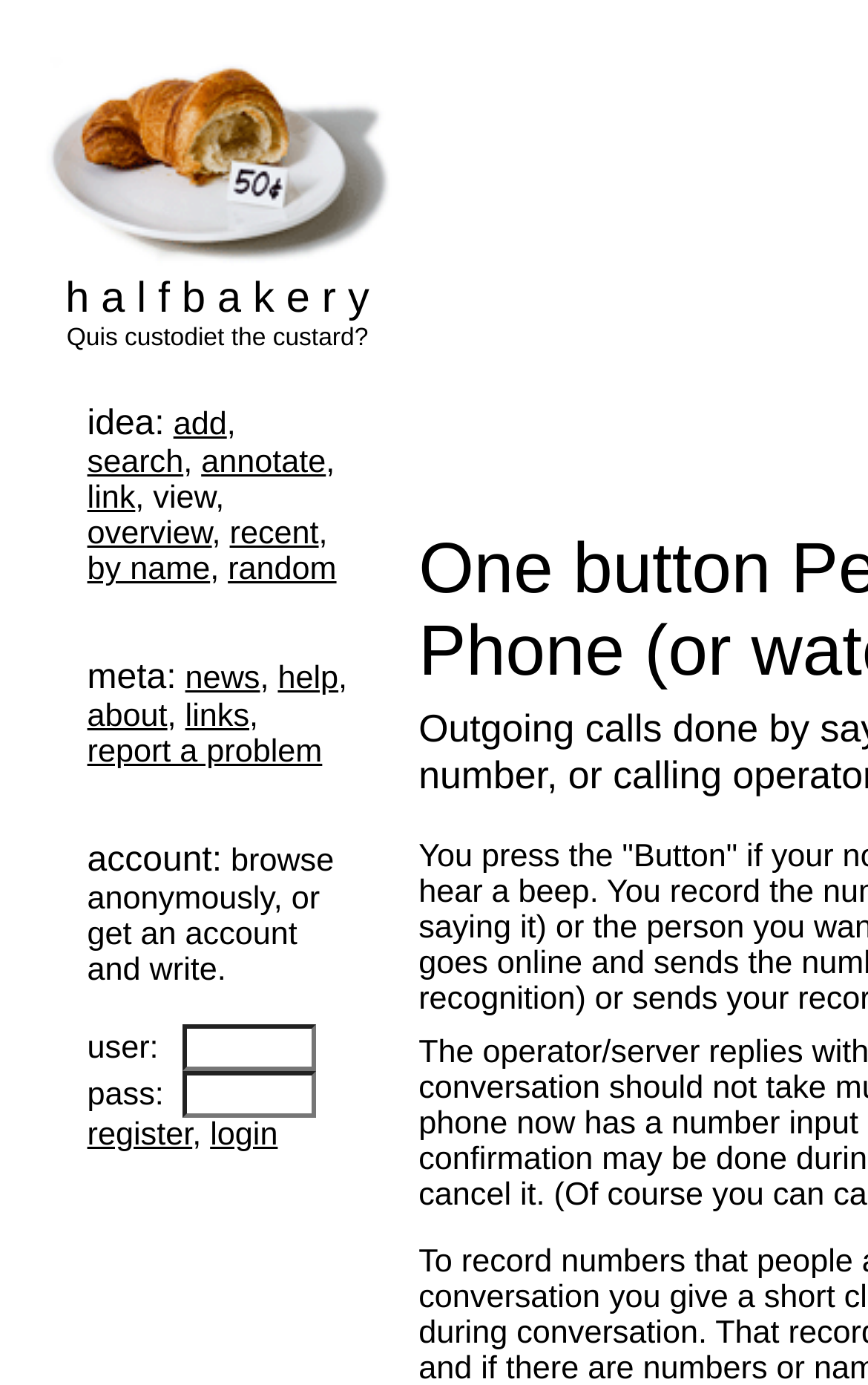Please specify the bounding box coordinates for the clickable region that will help you carry out the instruction: "View Is this still in development? topic".

None